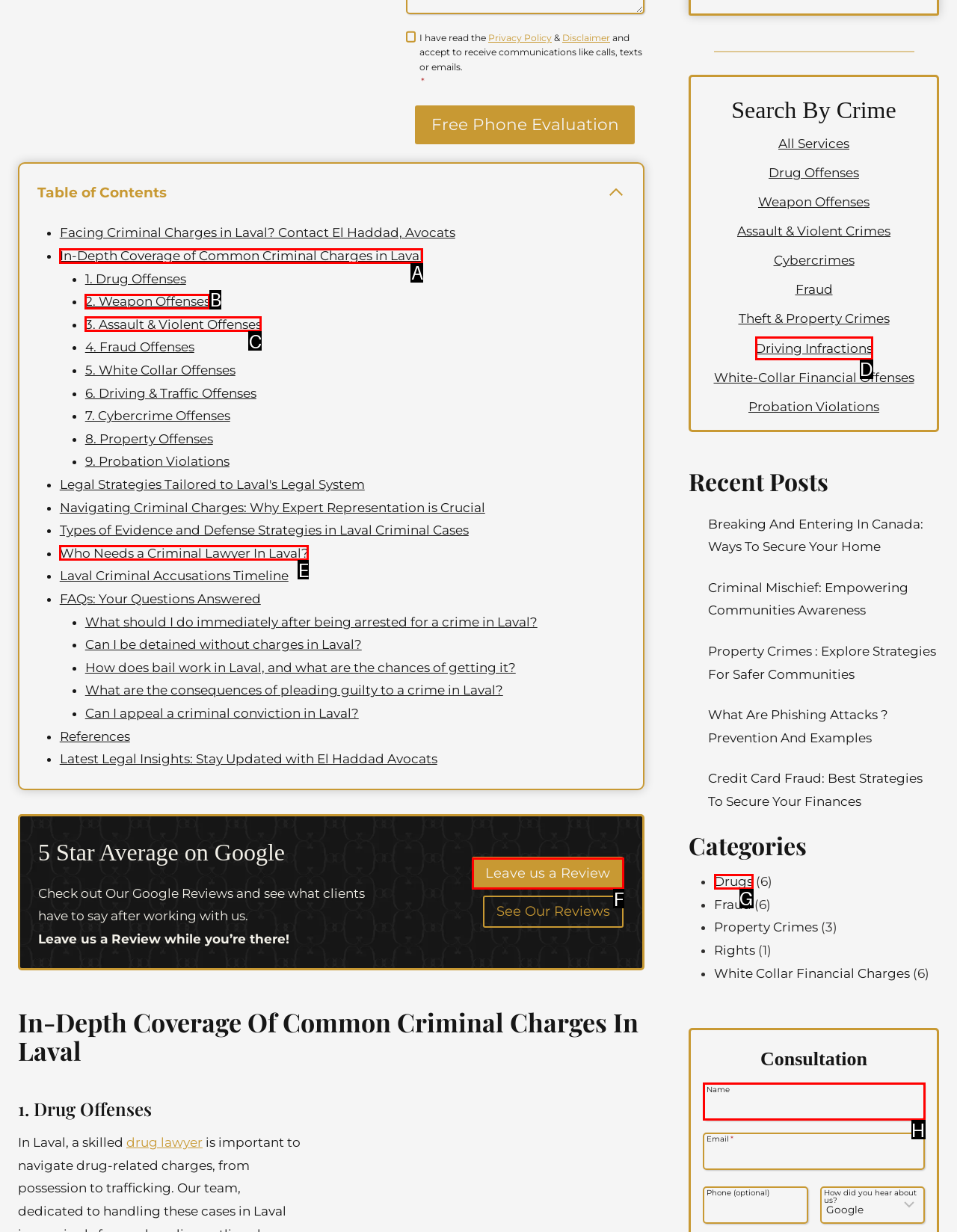Identify the HTML element I need to click to complete this task: Leave a review on Google Provide the option's letter from the available choices.

F